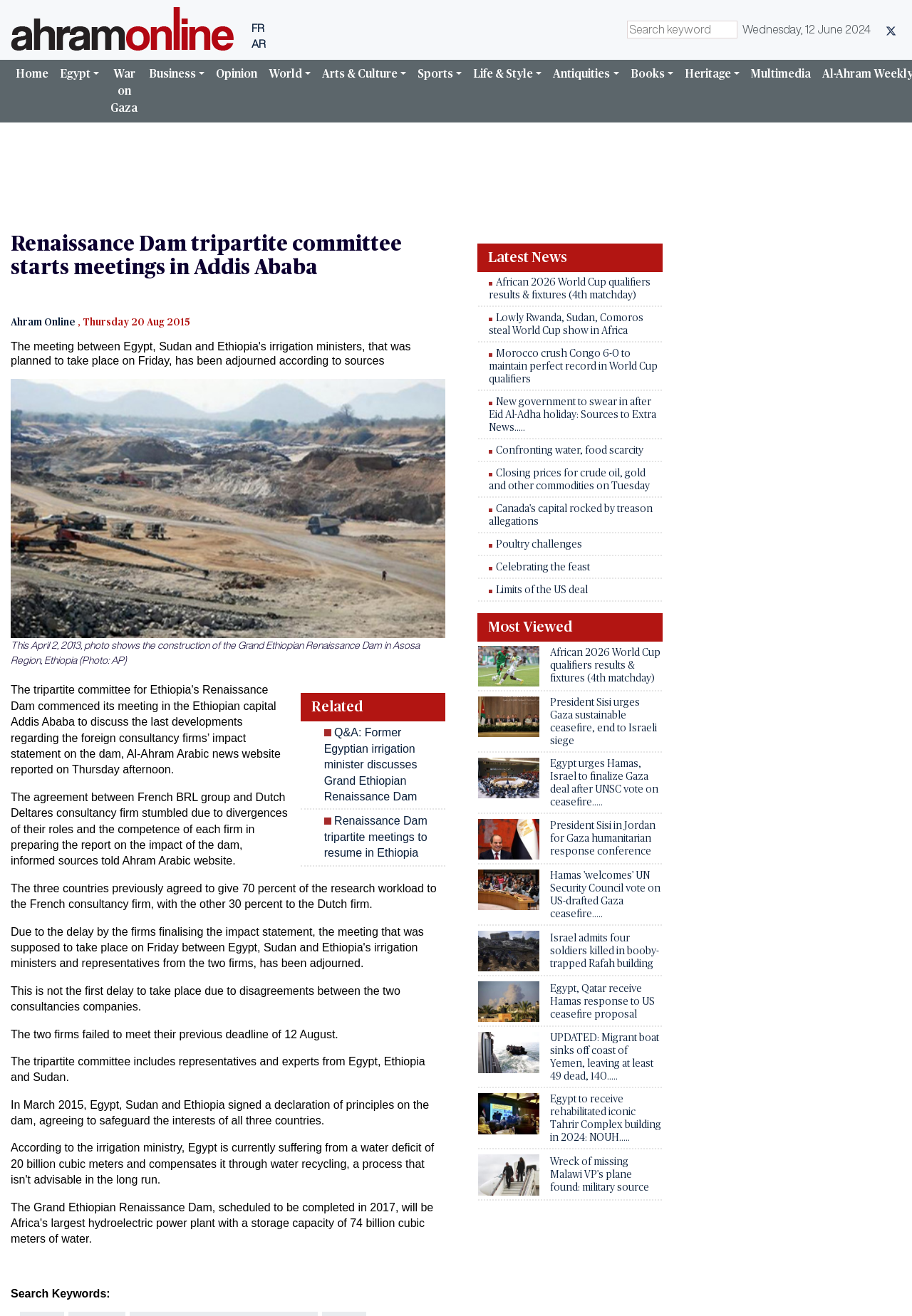Find and specify the bounding box coordinates that correspond to the clickable region for the instruction: "View the most viewed articles".

[0.523, 0.466, 0.727, 0.487]